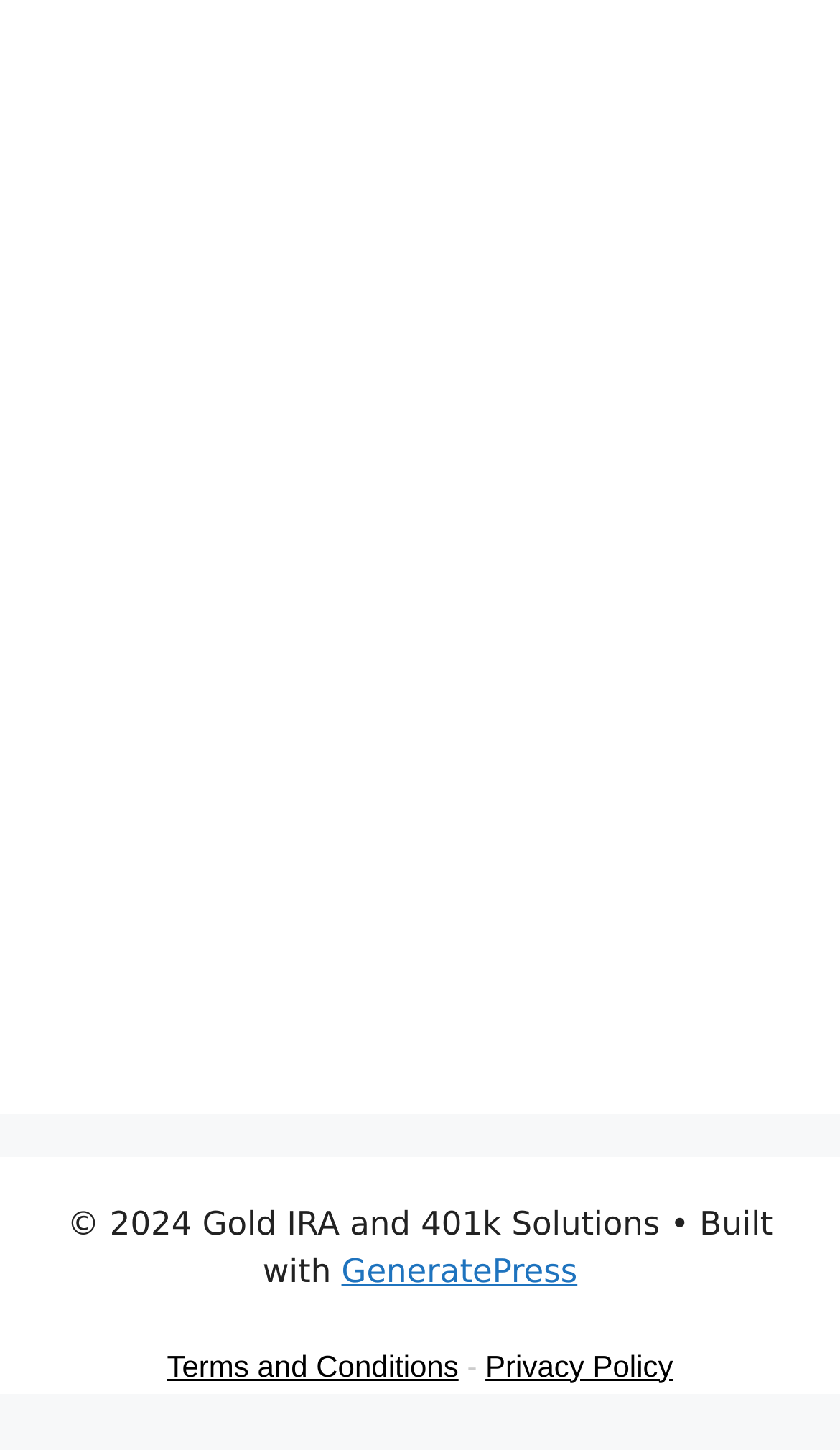Answer the following inquiry with a single word or phrase:
What is the copyright year?

2024